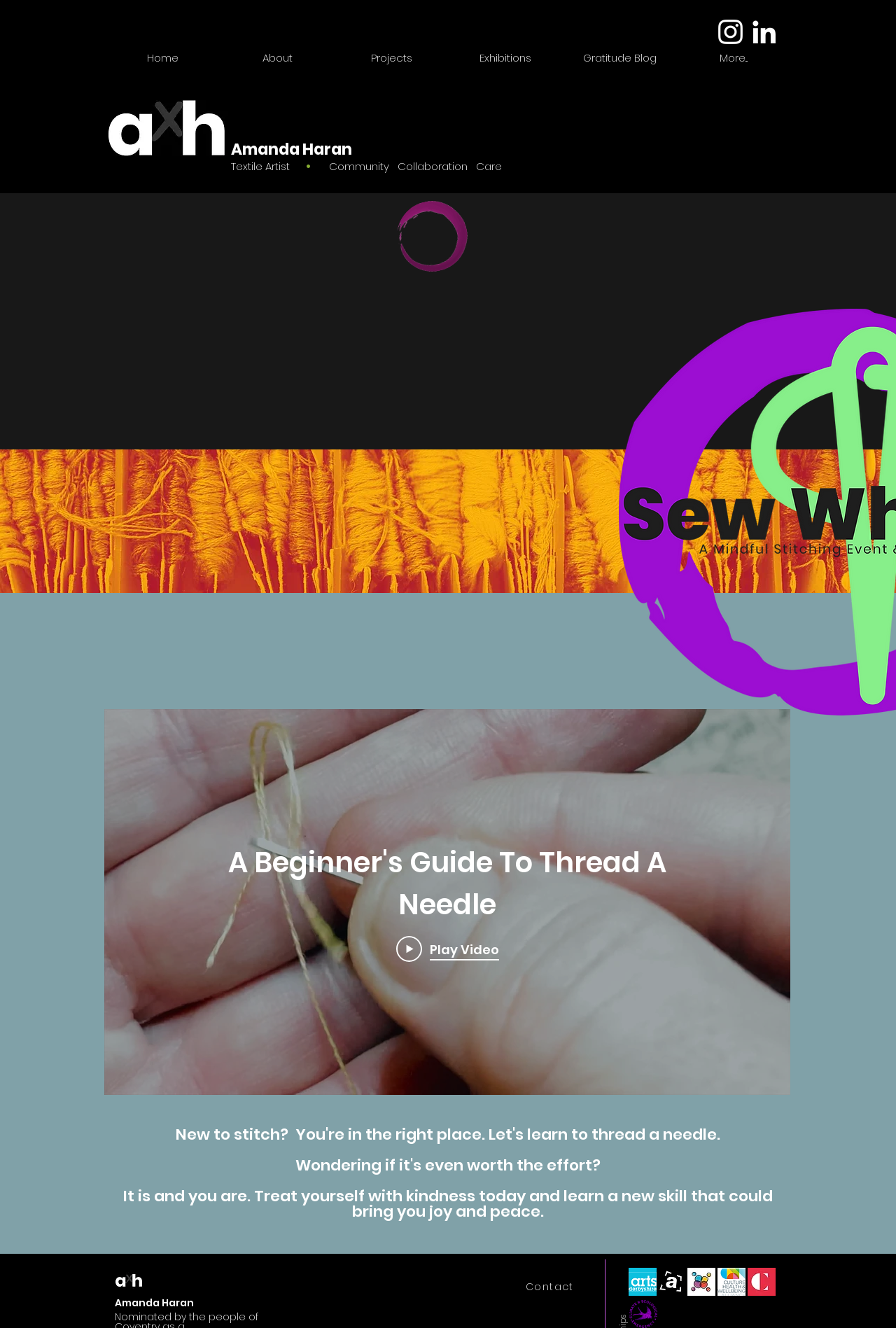Describe the webpage in detail, including text, images, and layout.

This webpage is about learning to thread a needle, specifically for beginners. At the top right corner, there is a social bar with links to the artist's Instagram and LinkedIn profiles, each accompanied by an image. Below the social bar, there is a navigation menu with links to different sections of the website, including Home, About, Projects, Exhibitions, Gratitude Blog, and More.

On the left side of the page, there is a logo of Amanda Haran Textile Artist, accompanied by a link to the artist's website. Next to the logo, there is a phrase "Community Collaboration Care" in a decorative font.

The main content of the page is divided into sections. The first section has a heading "How To Thread A Needle" and features an image of embroidery thread ready for stitching. Below the heading, there is a biography section with a brief introduction to the artist.

The next section has a video widget with a heading "A Beginner's Guide To Thread A Needle" and a play button. The video is accompanied by a thumbnail image.

Following the video section, there is a heading that welcomes beginners to the world of stitching and encourages them to learn a new skill. The text is written in a friendly and motivational tone.

At the bottom of the page, there are several links and logos of various organizations, including Coventry Artspace, Culture Health And Wellbeing Alliance, Culture Central, and National Centre For Family Learning. There is also a link to the Contact page and a logo of Amanda Haran Textile Artist.